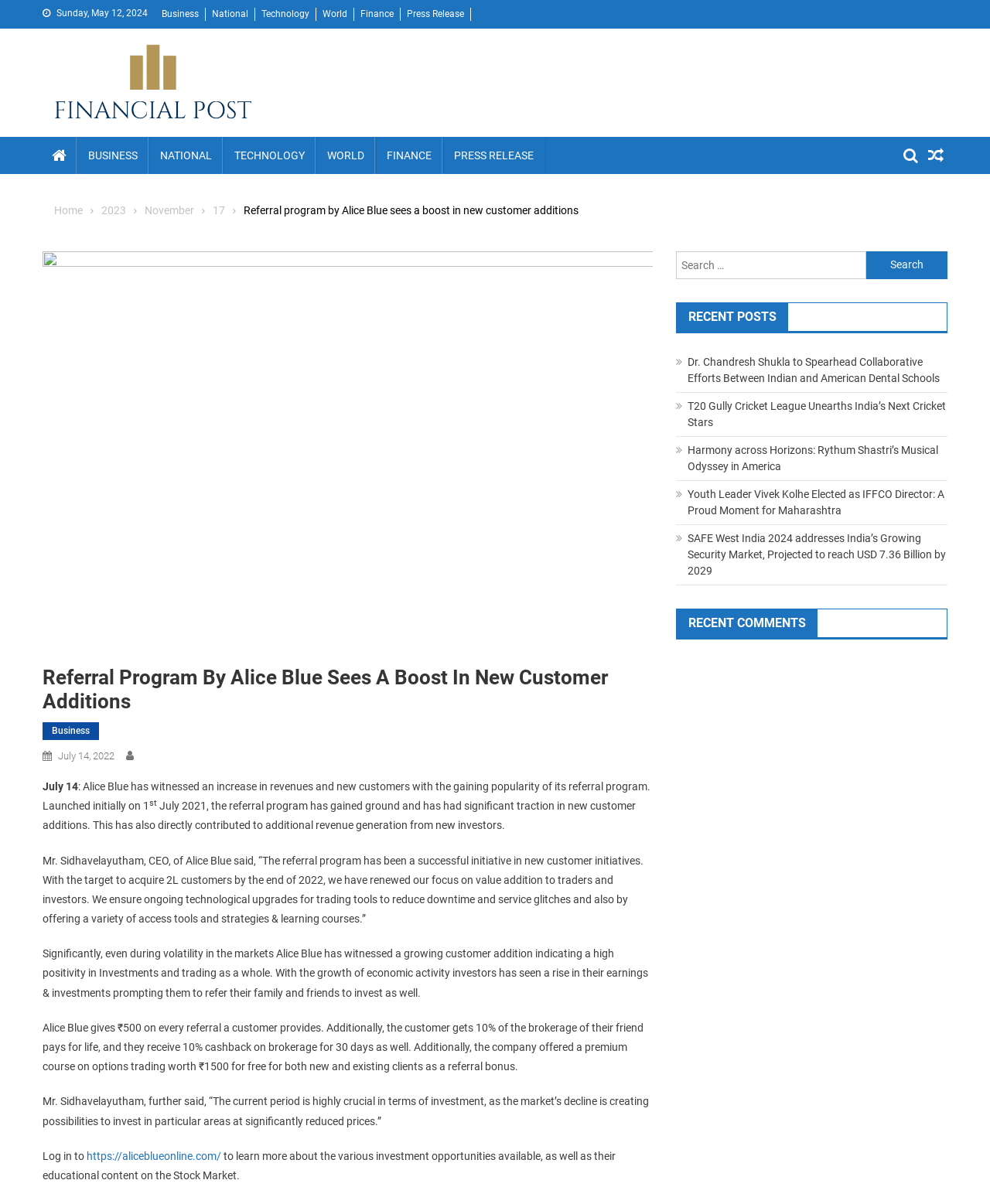Specify the bounding box coordinates of the area that needs to be clicked to achieve the following instruction: "Read the 'Referral Program By Alice Blue Sees A Boost In New Customer Additions' article".

[0.043, 0.553, 0.659, 0.593]